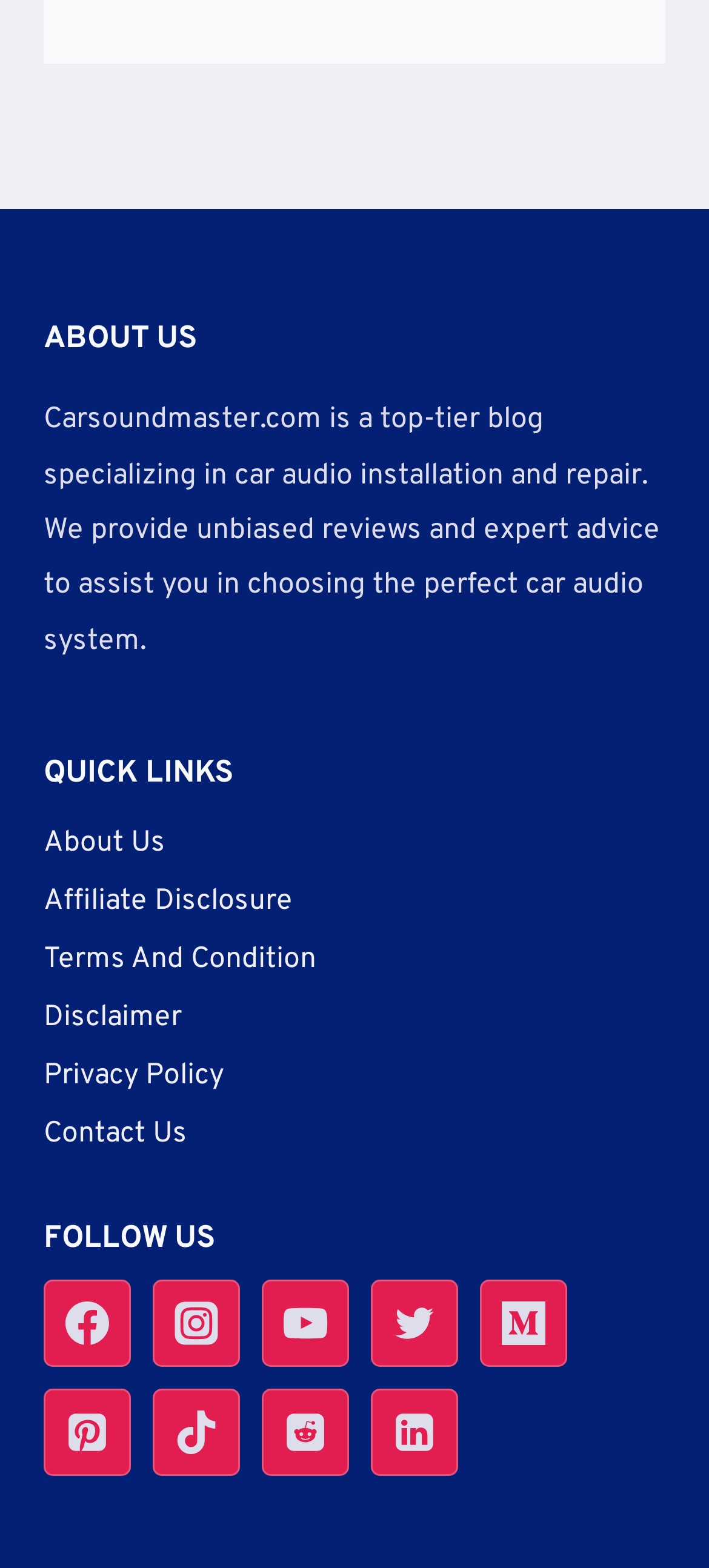Identify the bounding box coordinates necessary to click and complete the given instruction: "Contact Us".

[0.062, 0.705, 0.938, 0.742]